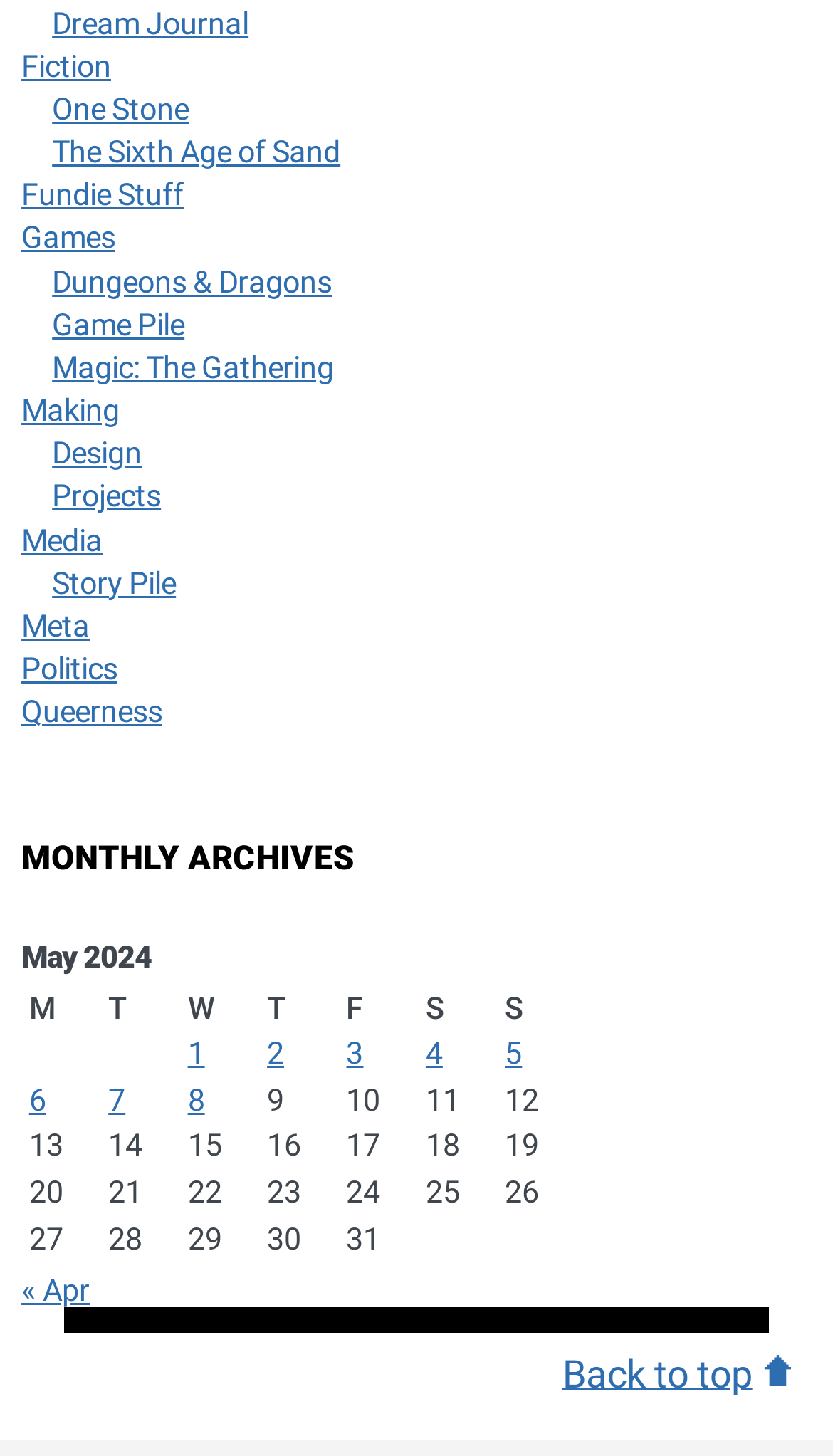Using the elements shown in the image, answer the question comprehensively: What is the last date listed in the table?

The last date listed in the table is 31, which is the last day of May 2024. This can be found by examining the gridcell elements in the last row of the table.